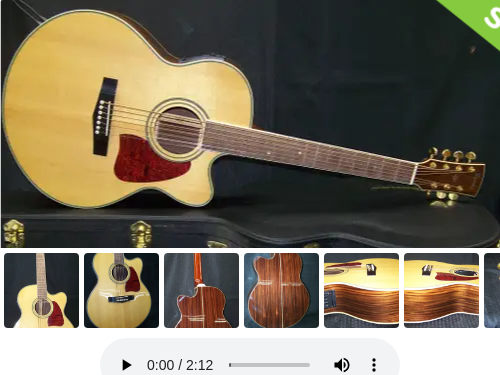Elaborate on all the elements present in the image.

The image features a stunning 1999 Ibanez AJ307CE NT, a 7-string acoustic guitar characterized by its jumbo body design, measuring 16 1/4 inches in width and 4 7/8 inches in depth. The guitar showcases a solid Engelmann spruce top and rosewood back and sides, with a mahogany neck equipped with a rosewood fretboard. Notably, it includes original, factory-installed electronics by Fishman, allowing for enhanced sound versatility. The instrument is presented in a like-new, mint condition, free from scratches, fret wear, or cracks, making it an excellent addition for both collectors and players. The image is accompanied by a series of smaller thumbnails that offer additional perspectives of the guitar, highlighting its craftsmanship and details. The guitar also ships with the original hard shell case, ensuring its protection during transportation.